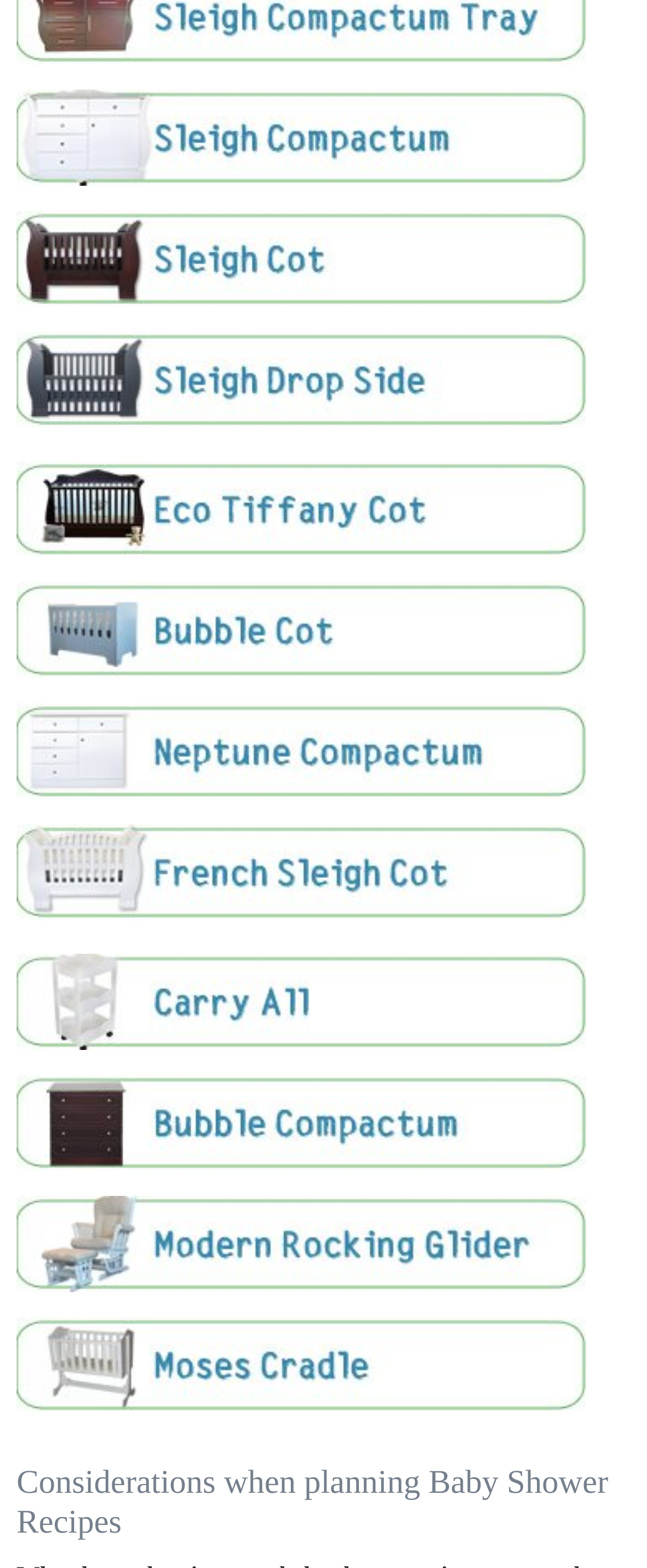What is the first product listed?
Based on the screenshot, respond with a single word or phrase.

sleigh compactum tray